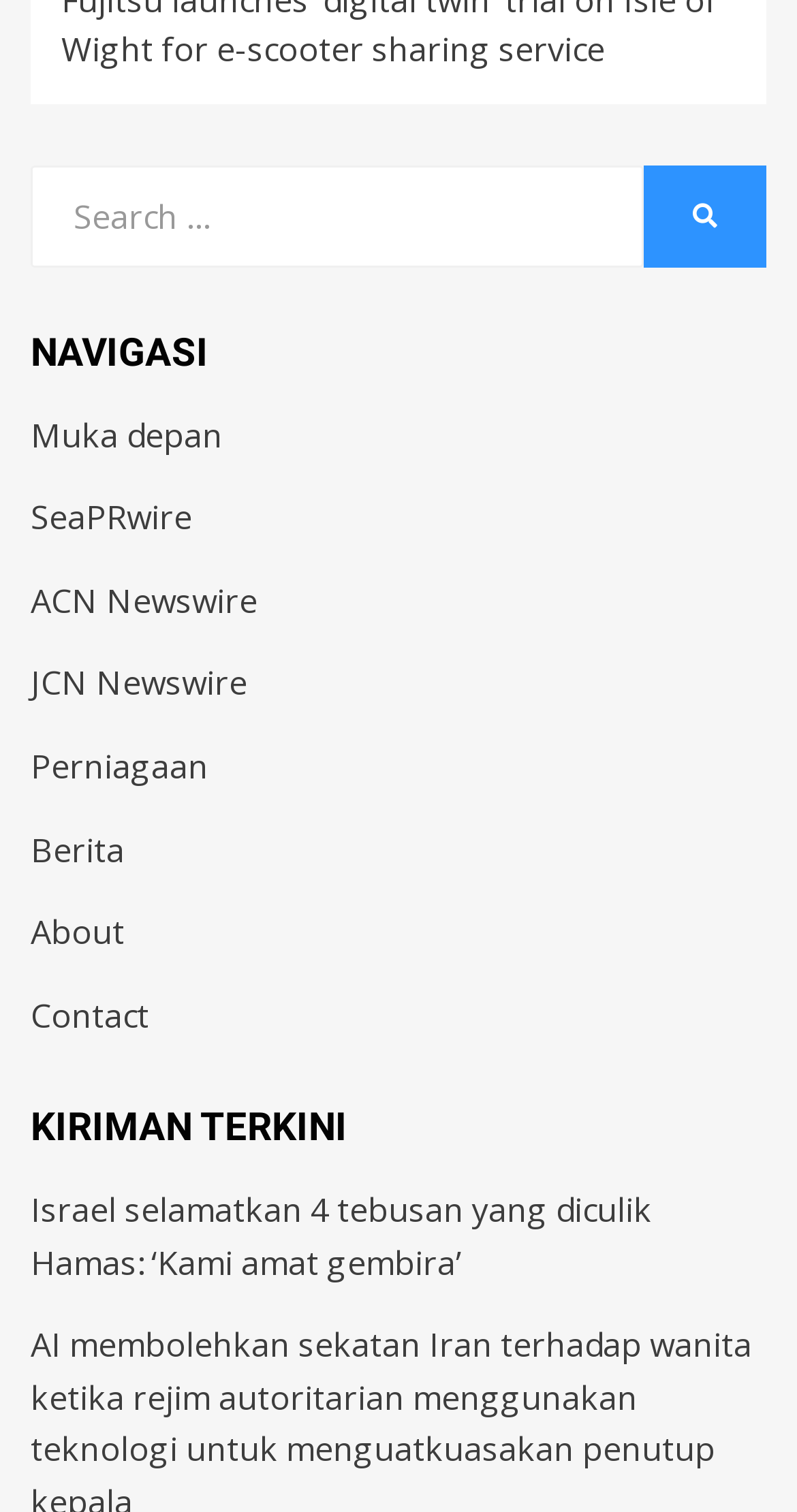Locate the bounding box coordinates of the element that should be clicked to execute the following instruction: "Open main menu".

None